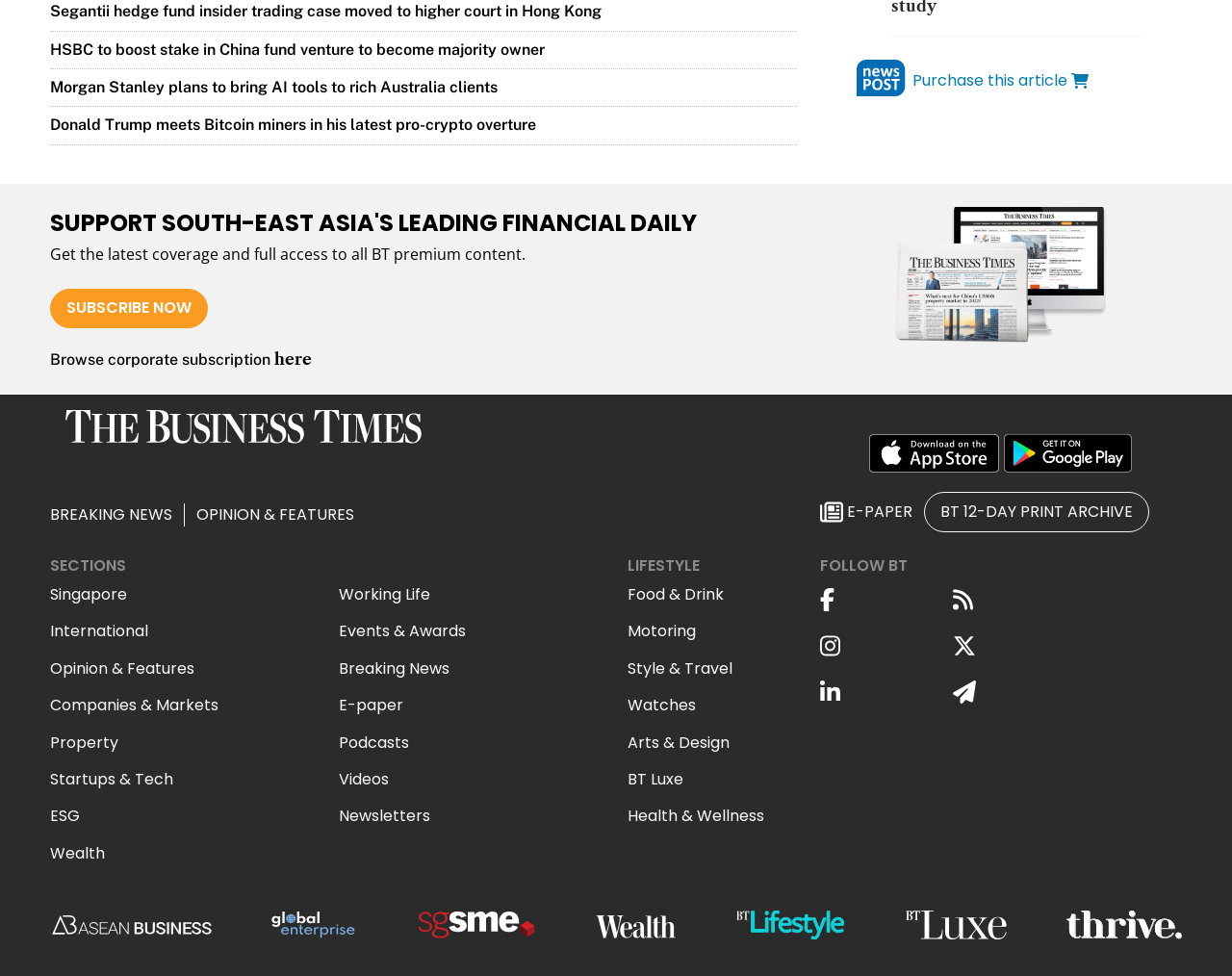Please determine the bounding box coordinates of the clickable area required to carry out the following instruction: "Browse corporate subscription". The coordinates must be four float numbers between 0 and 1, represented as [left, top, right, bottom].

[0.041, 0.359, 0.223, 0.377]